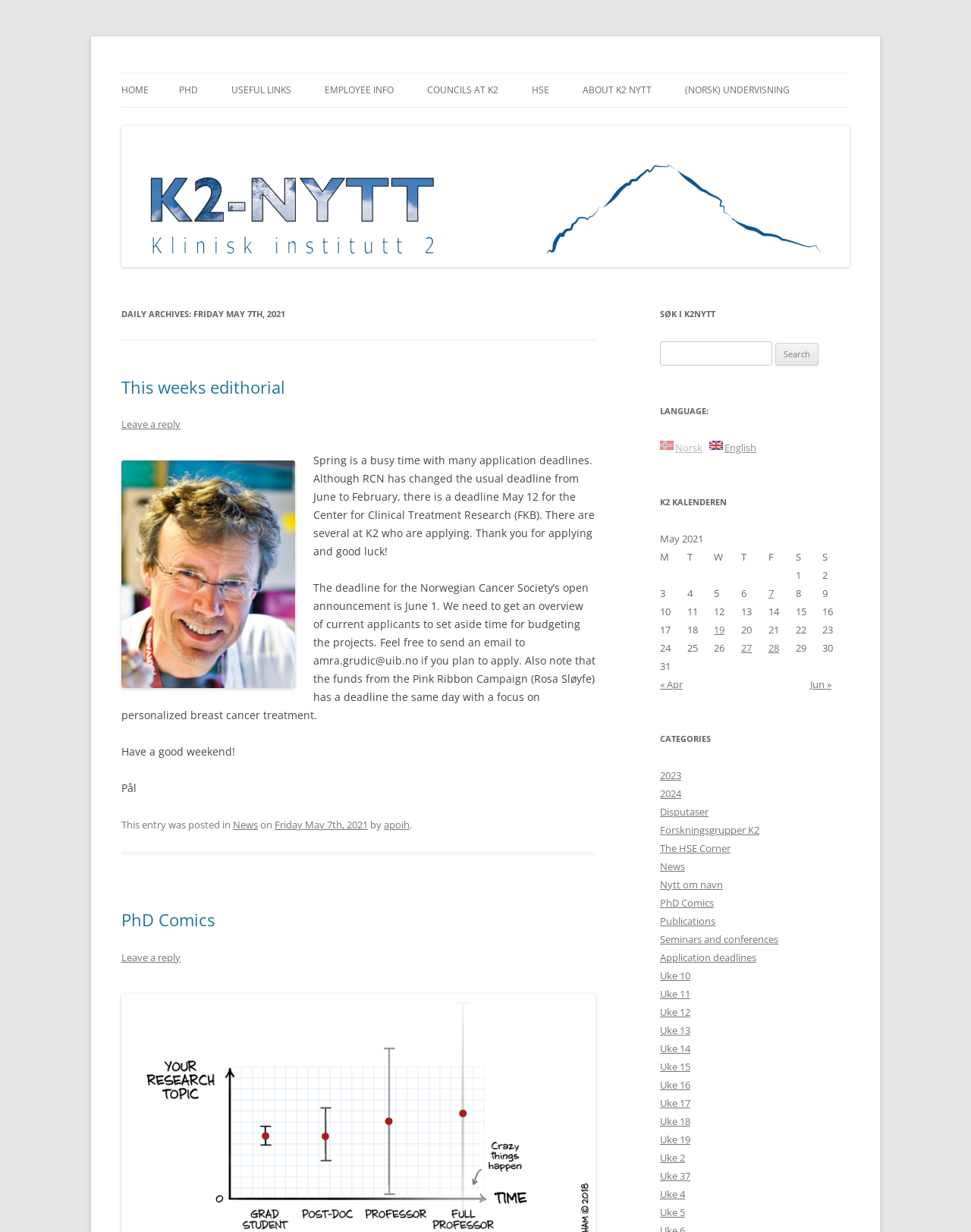Given the description "(Norsk) Undervisning og eksamensressurser", determine the bounding box of the corresponding UI element.

[0.705, 0.087, 0.862, 0.127]